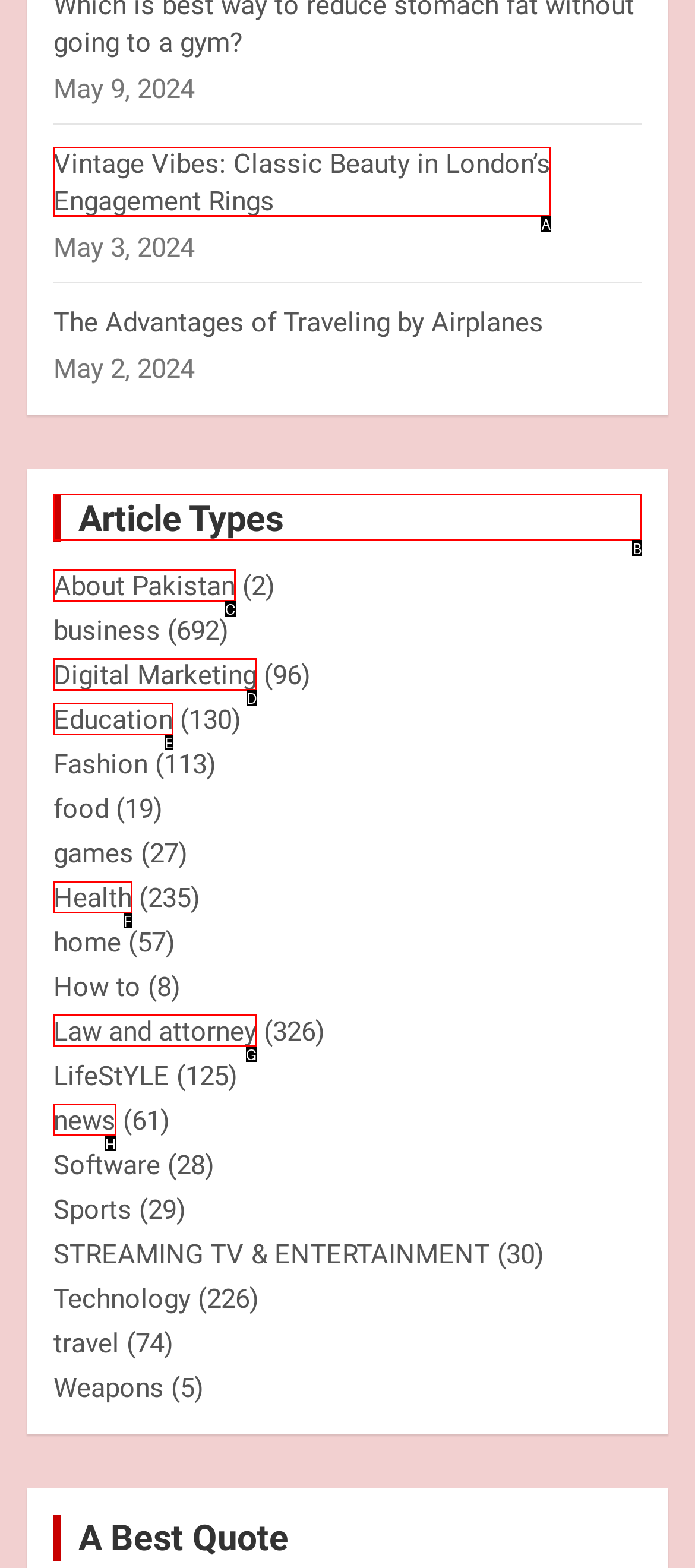Tell me which letter I should select to achieve the following goal: View 'Article Types'
Answer with the corresponding letter from the provided options directly.

B